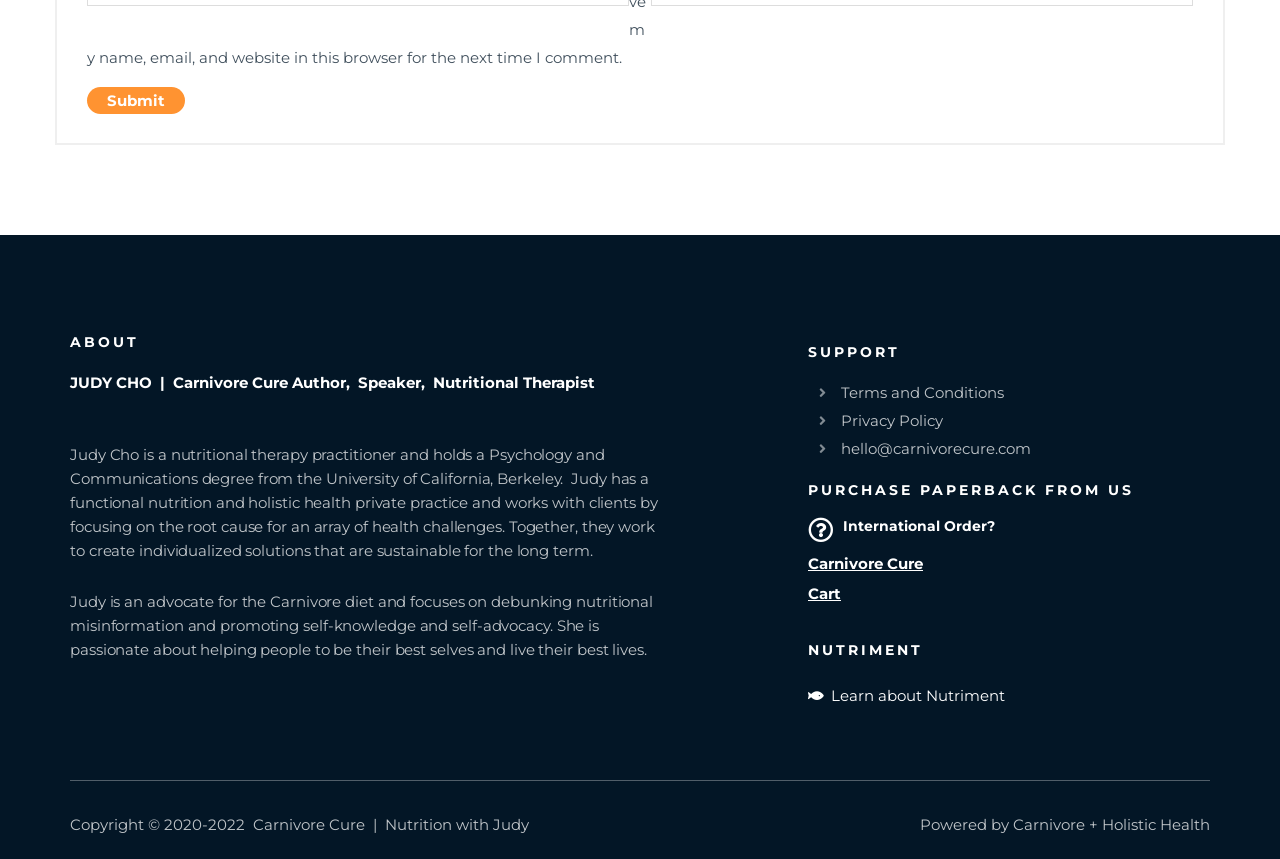Using the webpage screenshot, locate the HTML element that fits the following description and provide its bounding box: "name="submit" value="Submit"".

[0.068, 0.101, 0.145, 0.132]